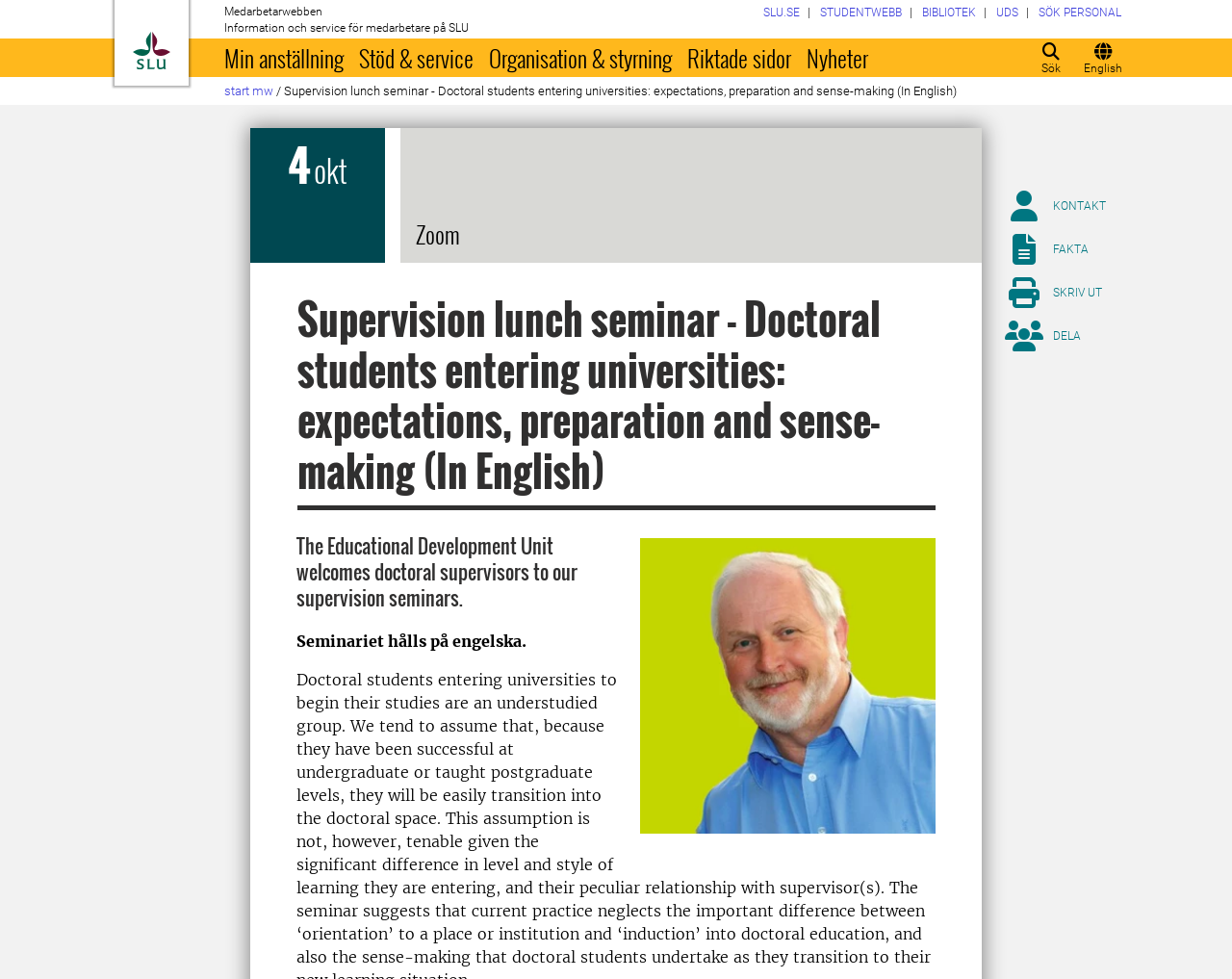Provide your answer to the question using just one word or phrase: What is the platform of the seminar?

Zoom